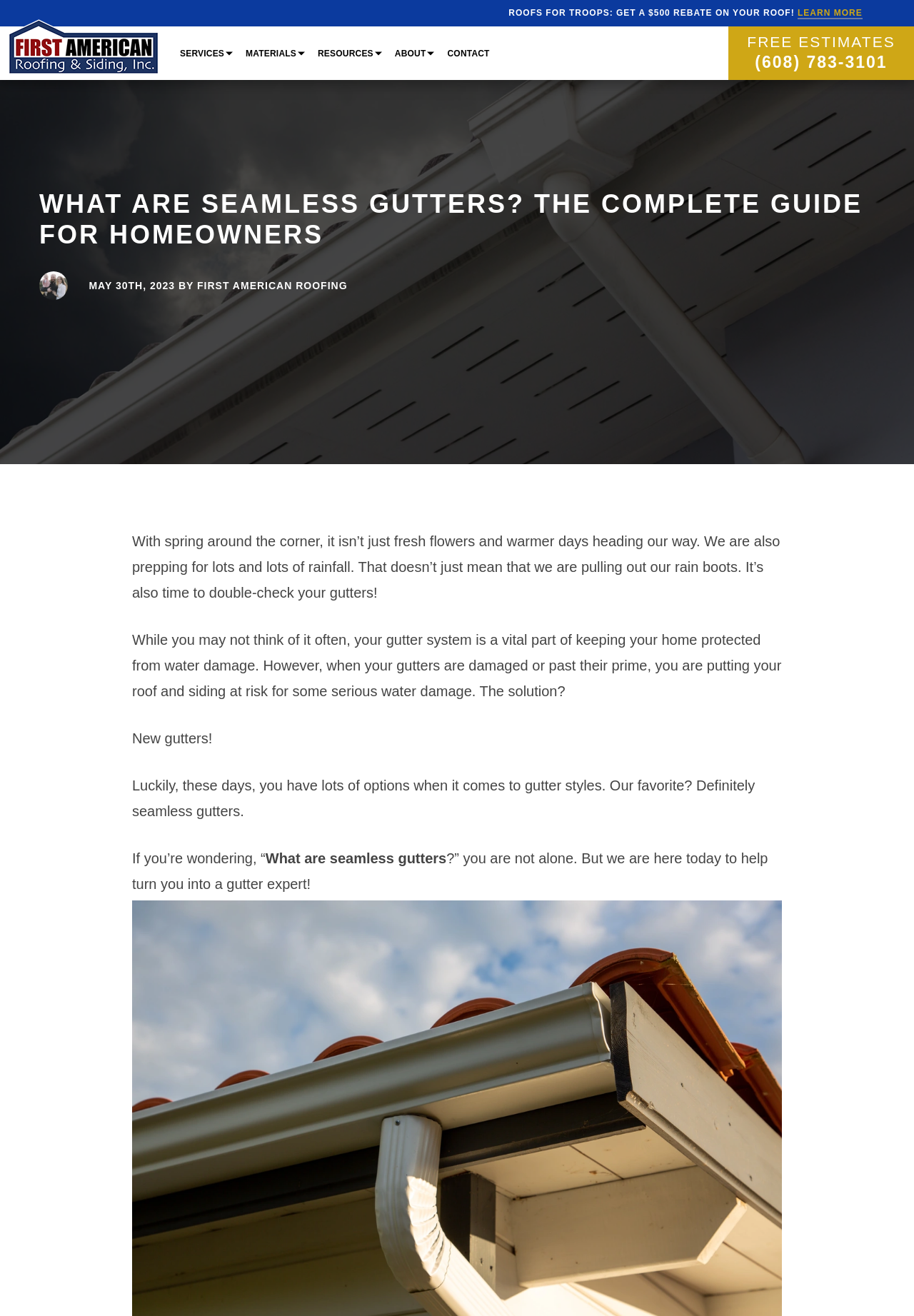Determine the bounding box coordinates of the clickable element to achieve the following action: 'Get an instant quote'. Provide the coordinates as four float values between 0 and 1, formatted as [left, top, right, bottom].

[0.451, 0.505, 0.549, 0.514]